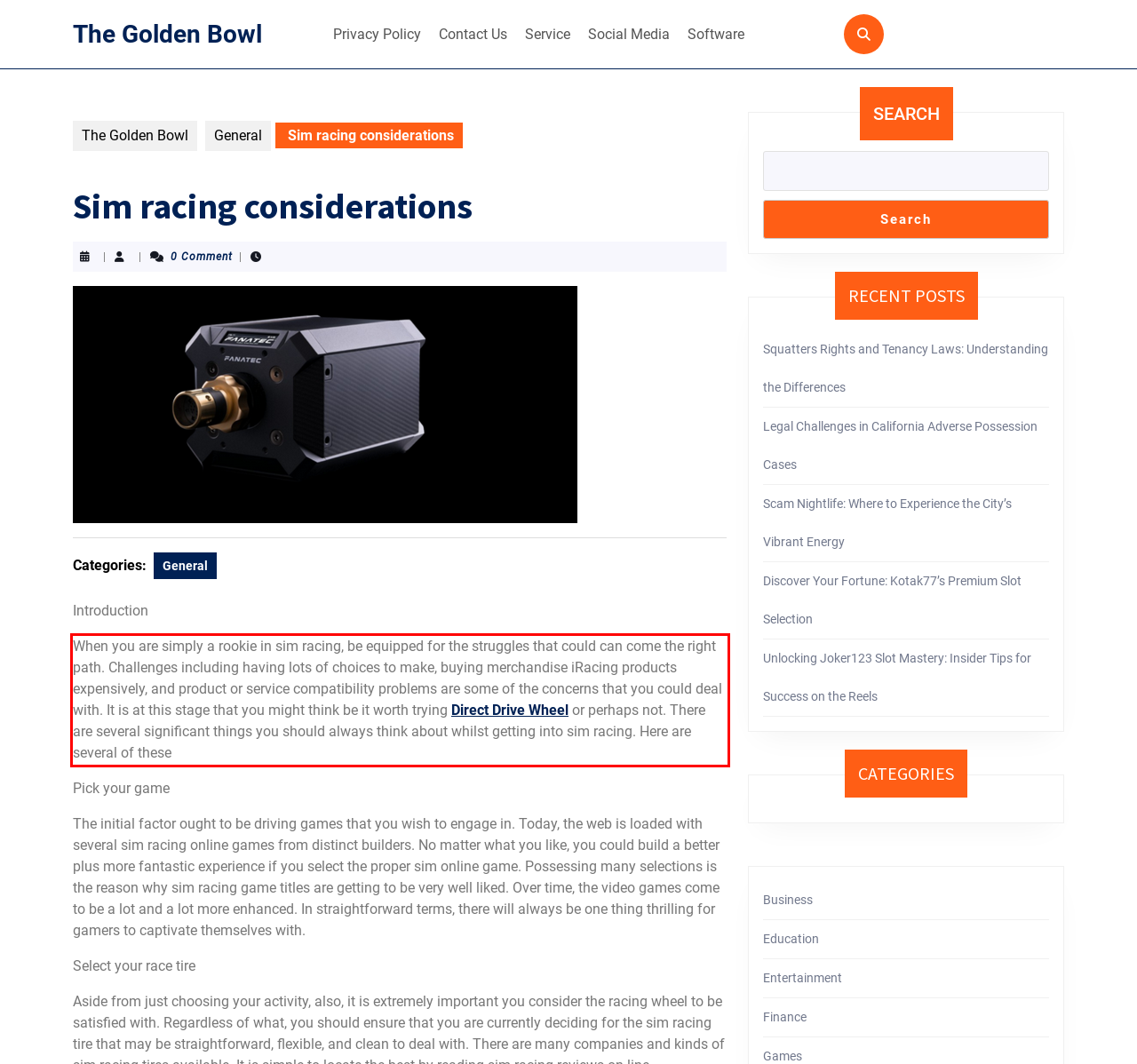Given the screenshot of a webpage, identify the red rectangle bounding box and recognize the text content inside it, generating the extracted text.

When you are simply a rookie in sim racing, be equipped for the struggles that could can come the right path. Challenges including having lots of choices to make, buying merchandise iRacing products expensively, and product or service compatibility problems are some of the concerns that you could deal with. It is at this stage that you might think be it worth trying Direct Drive Wheel or perhaps not. There are several significant things you should always think about whilst getting into sim racing. Here are several of these